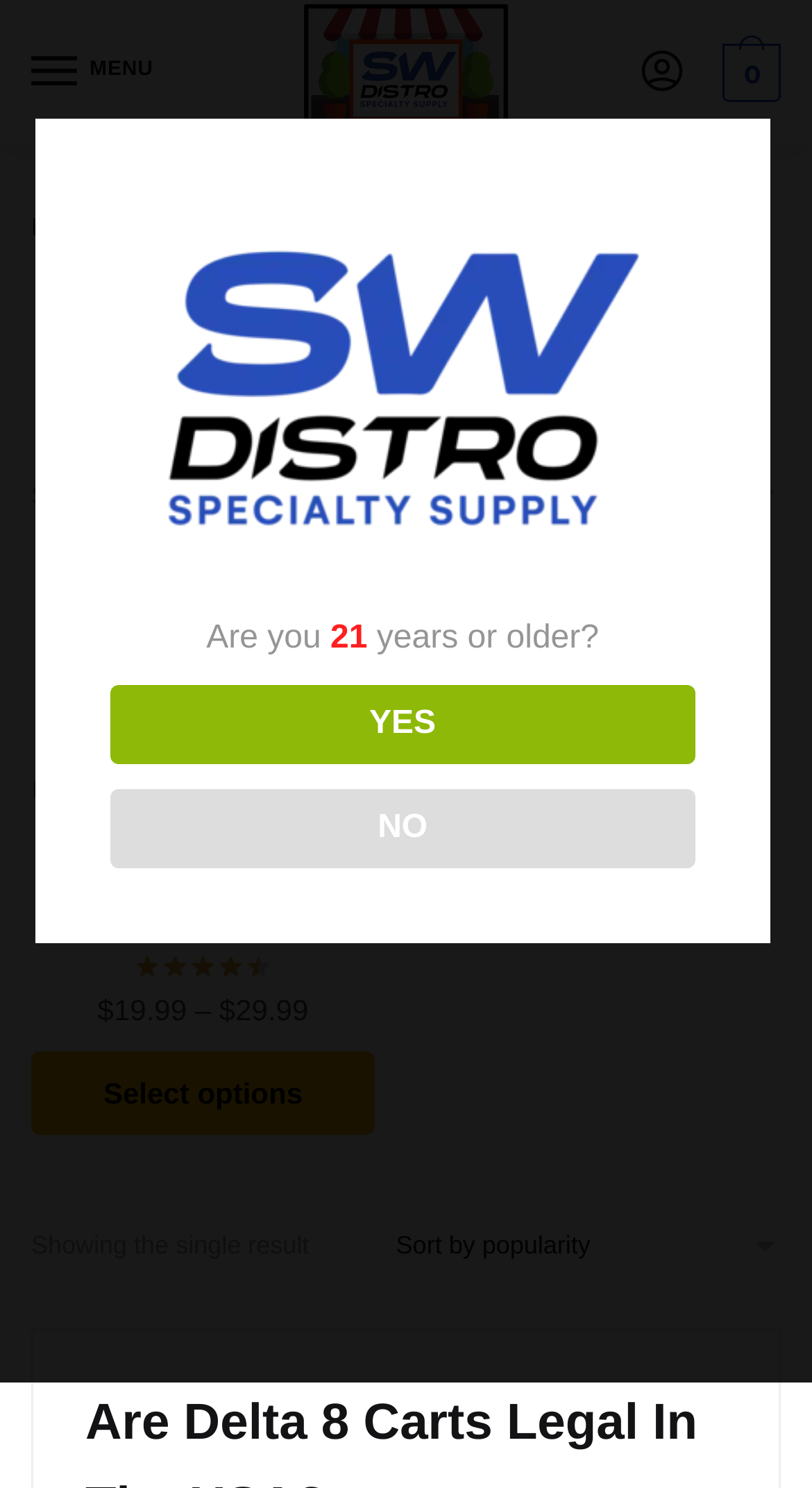What is the age verification question asking?
Using the picture, provide a one-word or short phrase answer.

Are you 21 years or older?